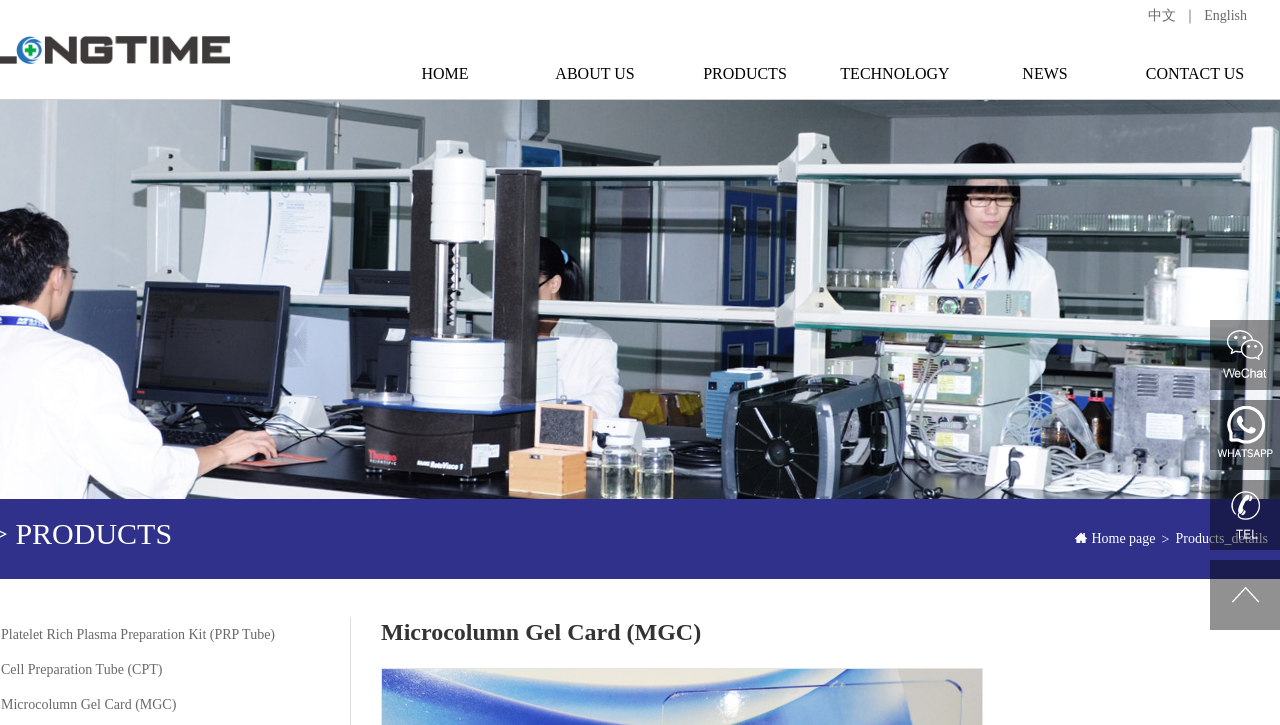Utilize the details in the image to give a detailed response to the question: How many product links are available on the webpage?

I counted the number of product links by looking at the links on the webpage, which include 'Platelet Rich Plasma Preparation Kit (PRP Tube)', 'Cell Preparation Tube (CPT)', and 'Microcolumn Gel Card (MGC)'.